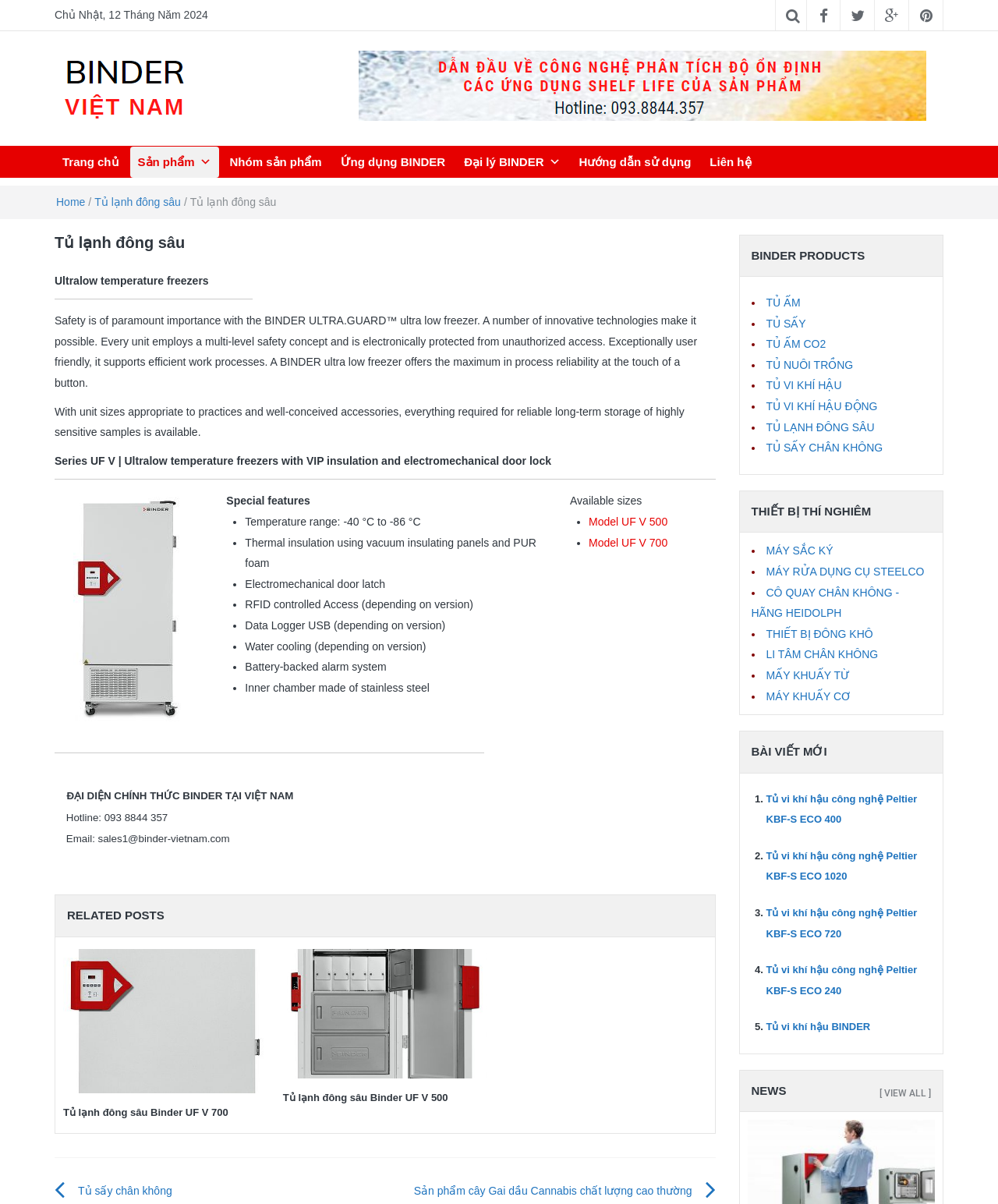Locate and extract the text of the main heading on the webpage.

Tủ lạnh đông sâu